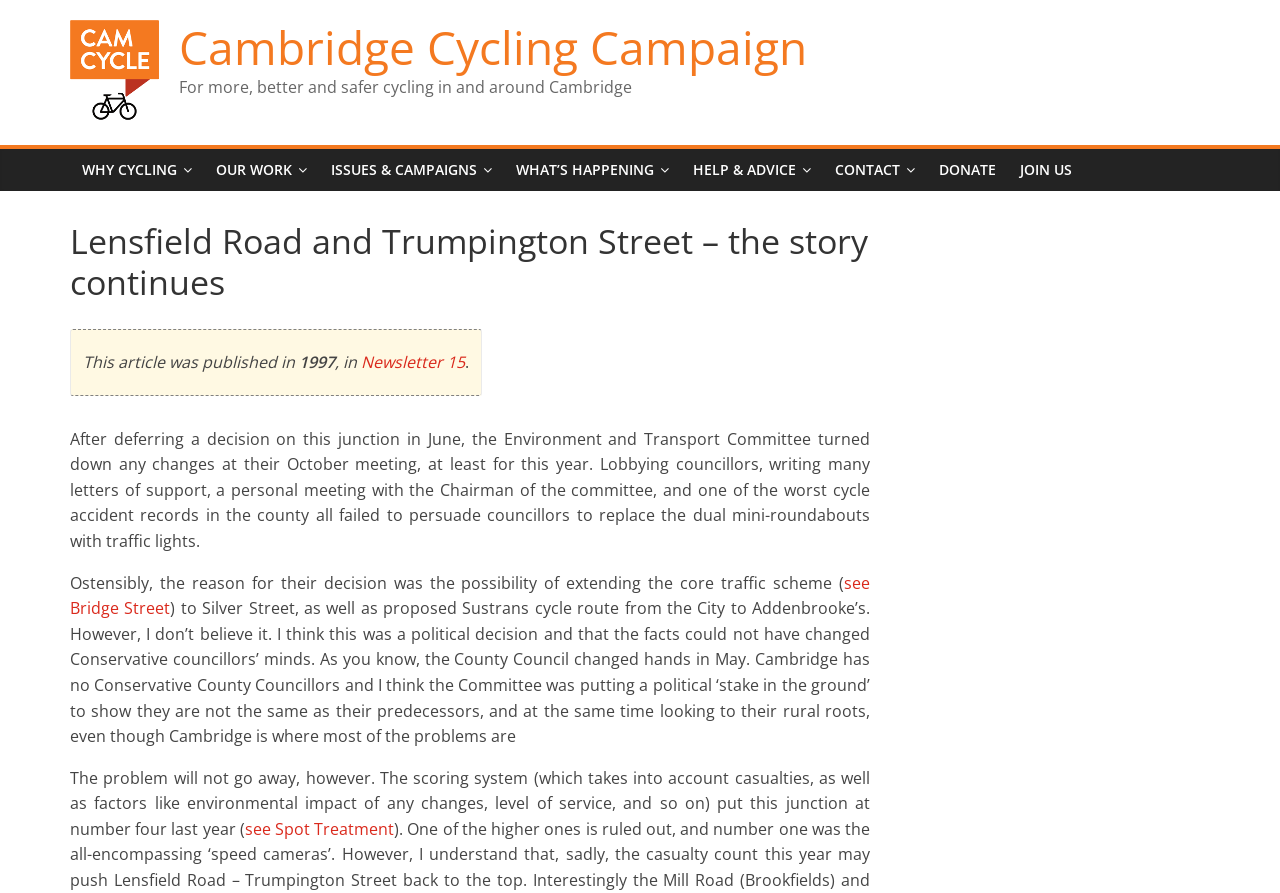Please locate the bounding box coordinates of the element that needs to be clicked to achieve the following instruction: "Post your comment". The coordinates should be four float numbers between 0 and 1, i.e., [left, top, right, bottom].

None